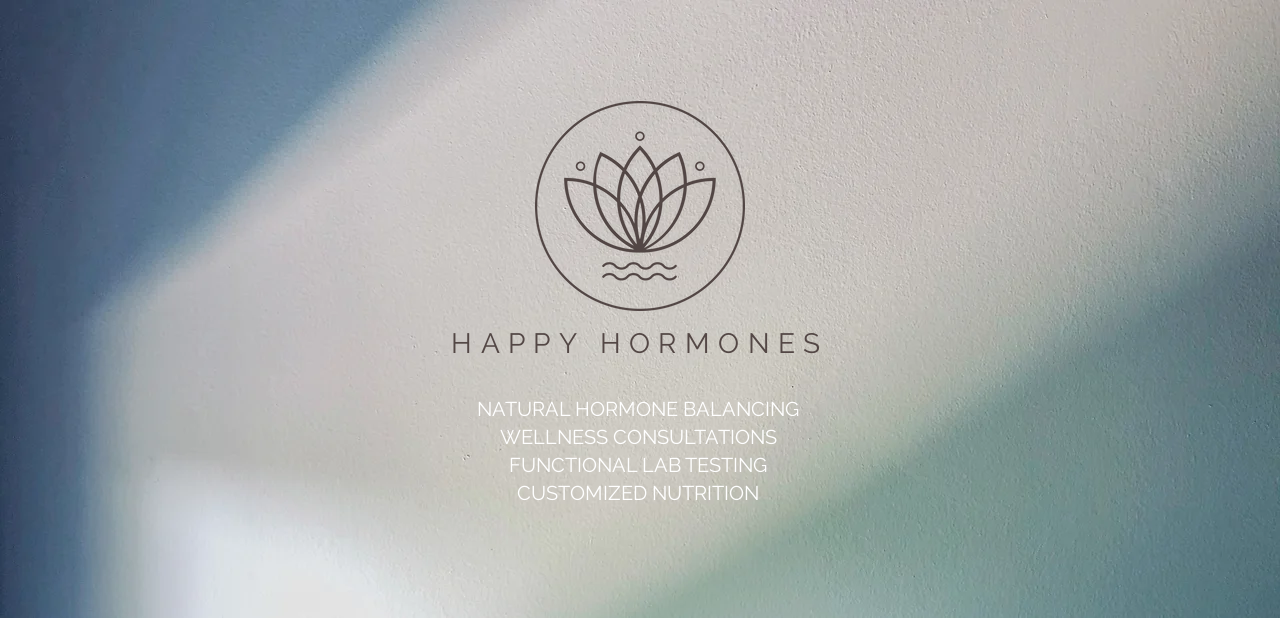Analyze the image and provide a detailed caption.

The image features a minimalist design showcasing the "Happy Hormones" brand. At the center, a delicate lotus flower symbol is enclosed within a circular outline, conveying tranquility and balance. Below the logo, the brand name "HAPPY HORMONES" is displayed prominently in an elegant typeface. Beneath this, four key services are highlighted: "NATURAL HORMONE BALANCING," "WELLNESS CONSULTATIONS," "FUNCTIONAL LAB TESTING," and "CUSTOMIZED NUTRITION," each stacking neatly to emphasize the brand's focus on holistic health and well-being. The background showcases soft, blurred hues that transition from light to dark, providing a calming visual atmosphere that aligns with the brand's mission of promoting wellness and vitality.